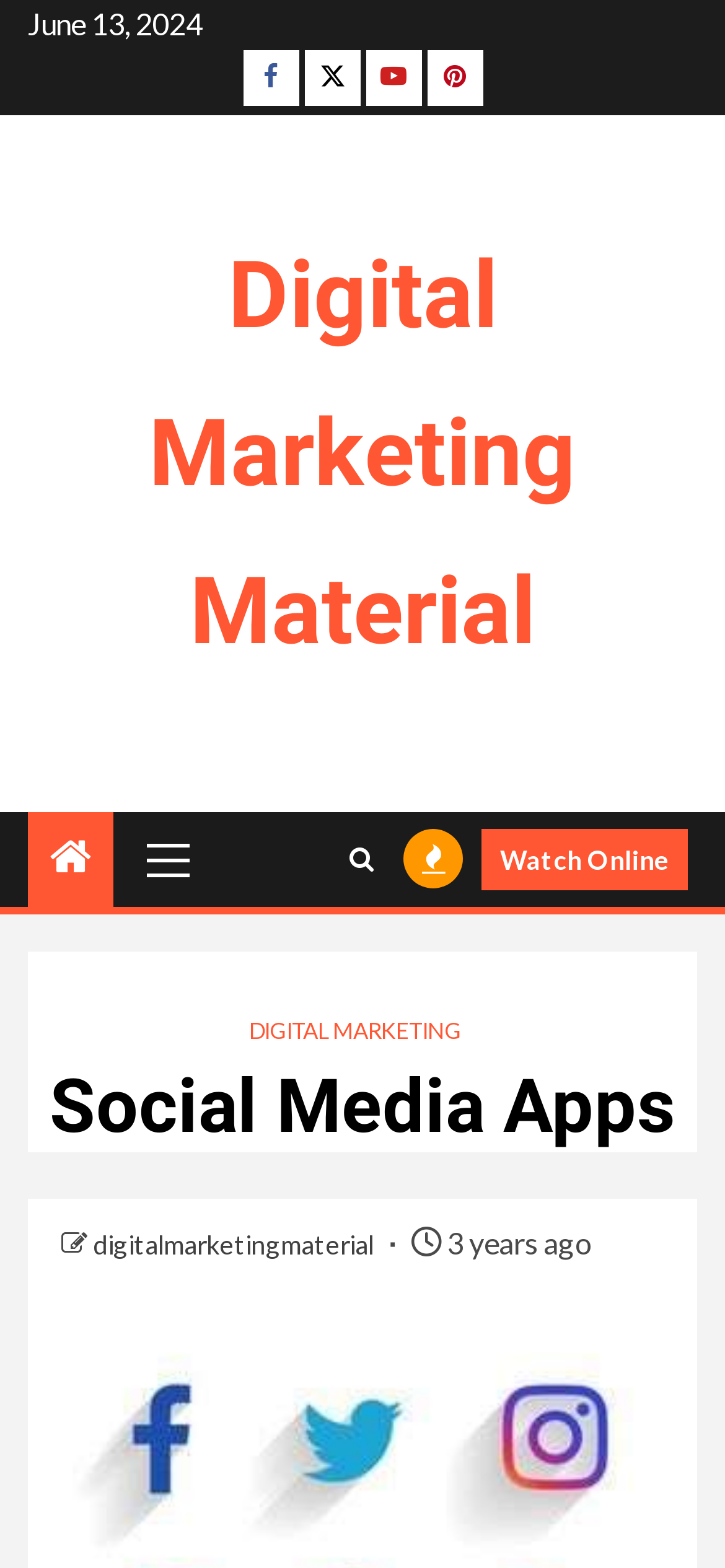Please provide a comprehensive answer to the question based on the screenshot: What is the text on the button next to the Youtube link?

I looked for the button next to the Youtube link and found that it has the text 'Watch Online' on it.